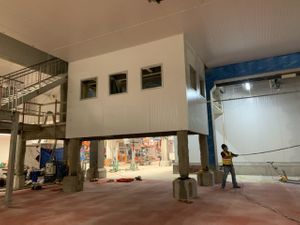Based on the image, please elaborate on the answer to the following question:
What standards does the facility meet?

The cold storage facility is designed and constructed to meet the stringent requirements of the Canadian Food Inspection Agency (CFIA) and the United States Department of Agriculture (USDA), which ensures that the facility meets the highest standards of food safety and quality control.